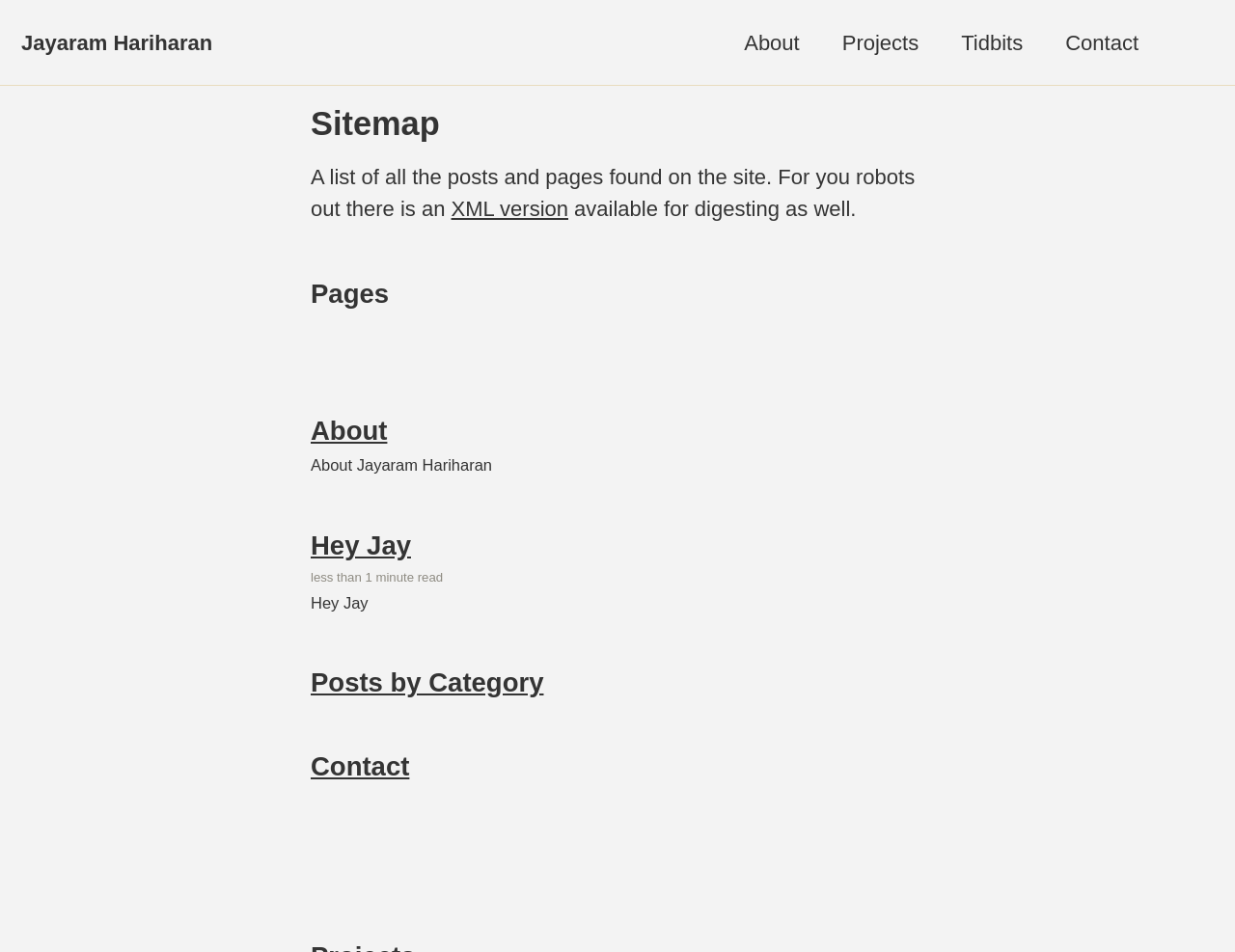Highlight the bounding box coordinates of the element you need to click to perform the following instruction: "view contact information."

[0.863, 0.028, 0.922, 0.061]